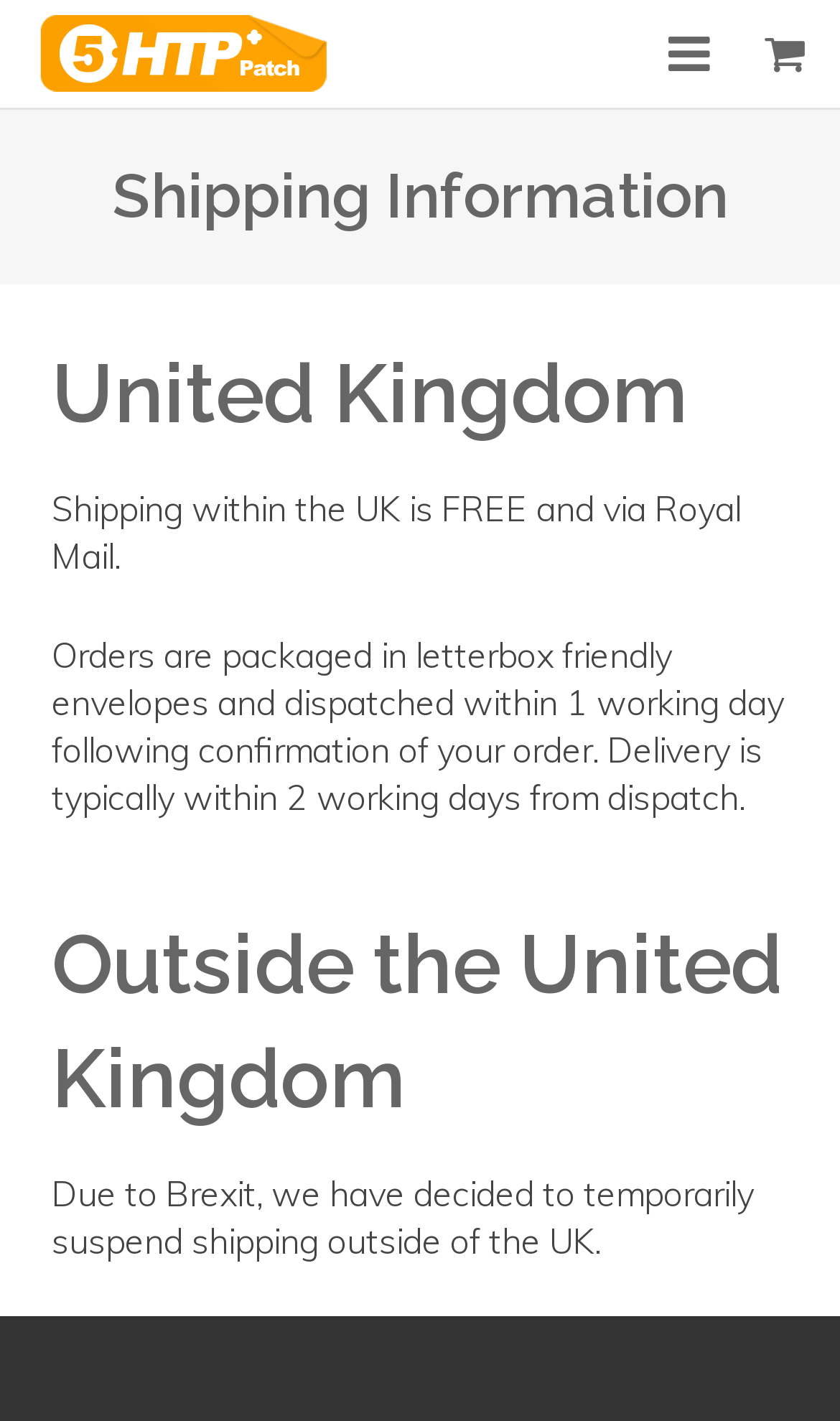Answer the question using only one word or a concise phrase: What type of envelopes are used for packaging?

Letterbox friendly